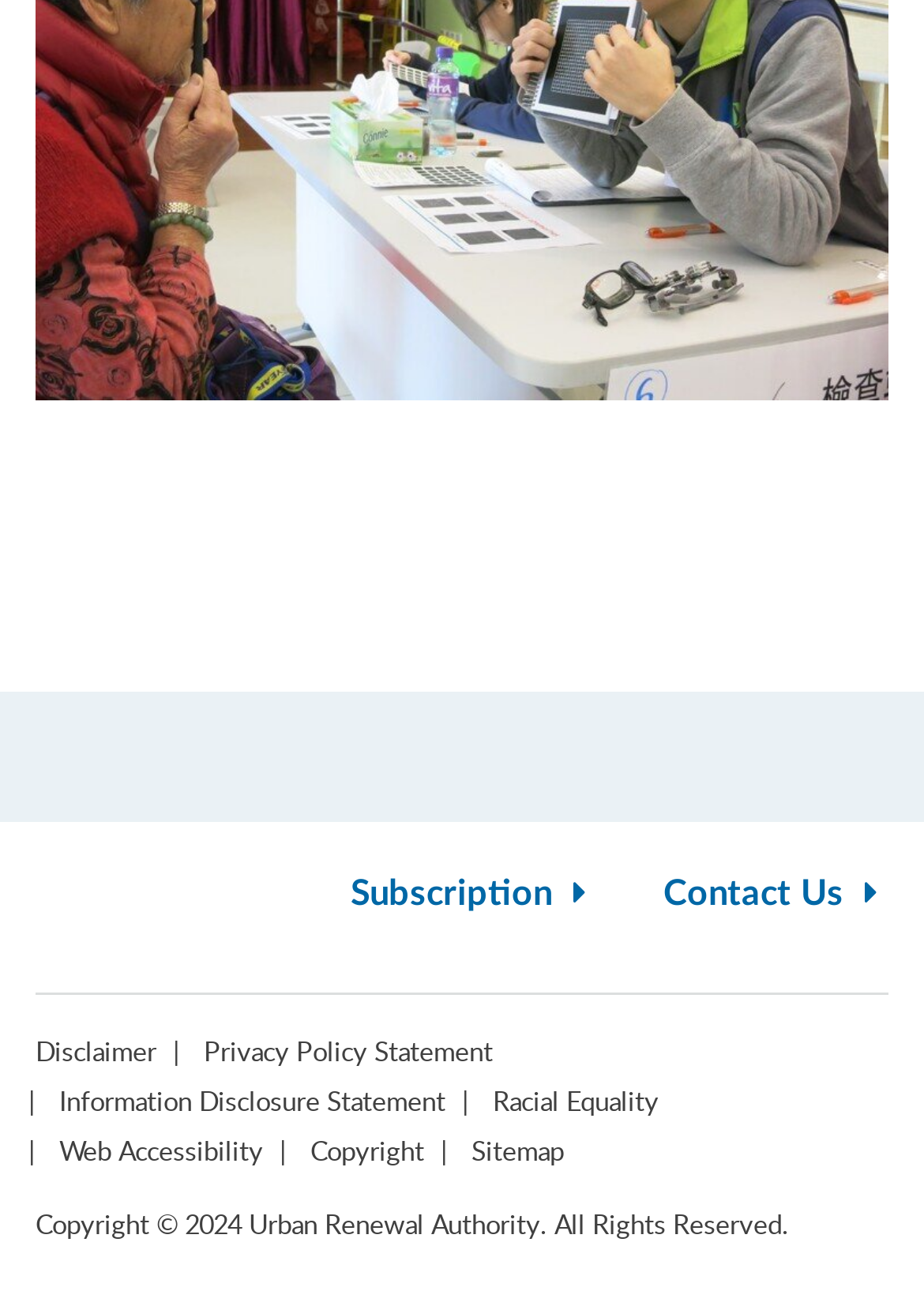Indicate the bounding box coordinates of the clickable region to achieve the following instruction: "Read Disclaimer."

[0.038, 0.799, 0.195, 0.827]